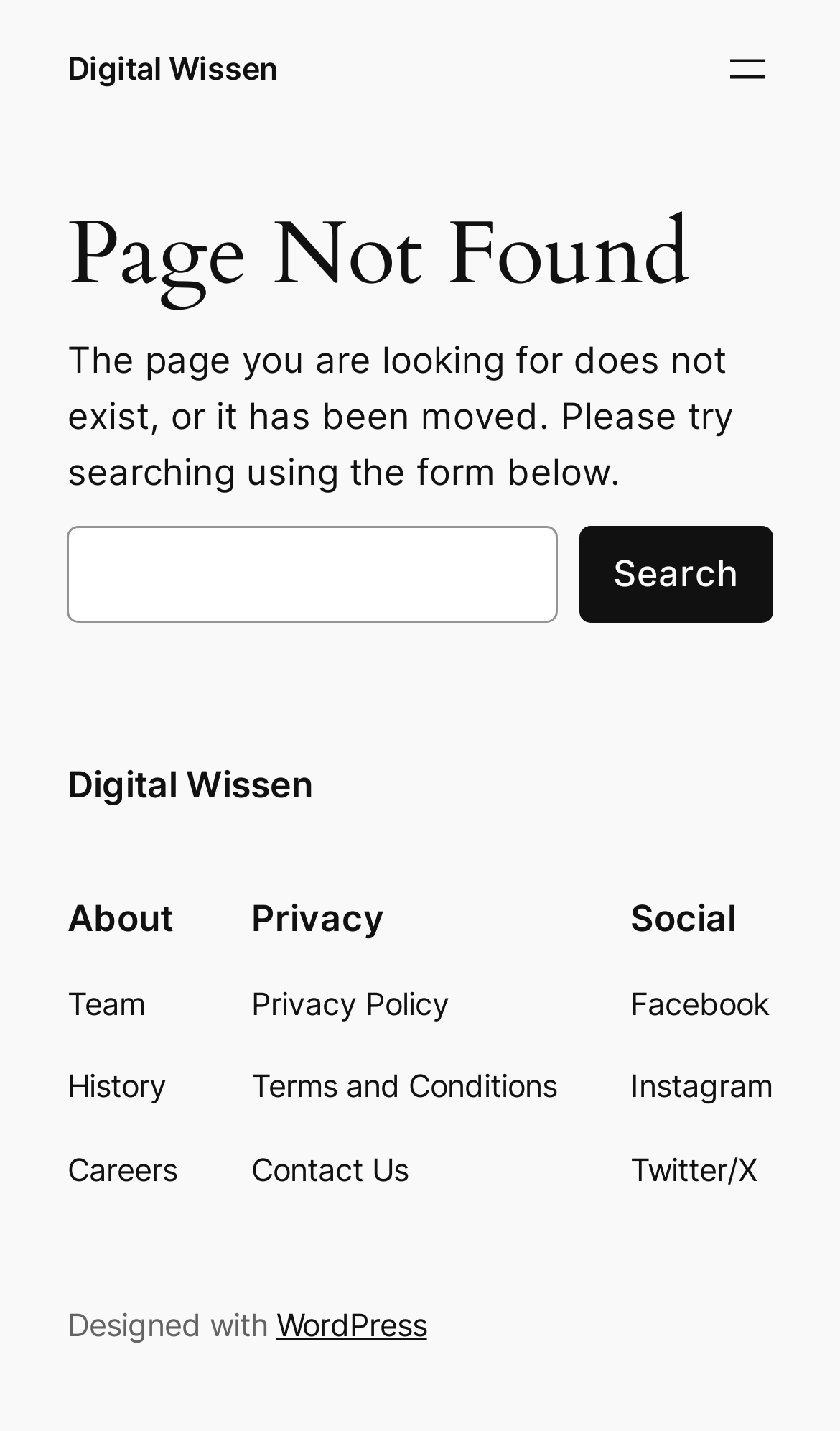Please identify the bounding box coordinates of the element that needs to be clicked to perform the following instruction: "Check privacy policy".

[0.299, 0.685, 0.535, 0.719]